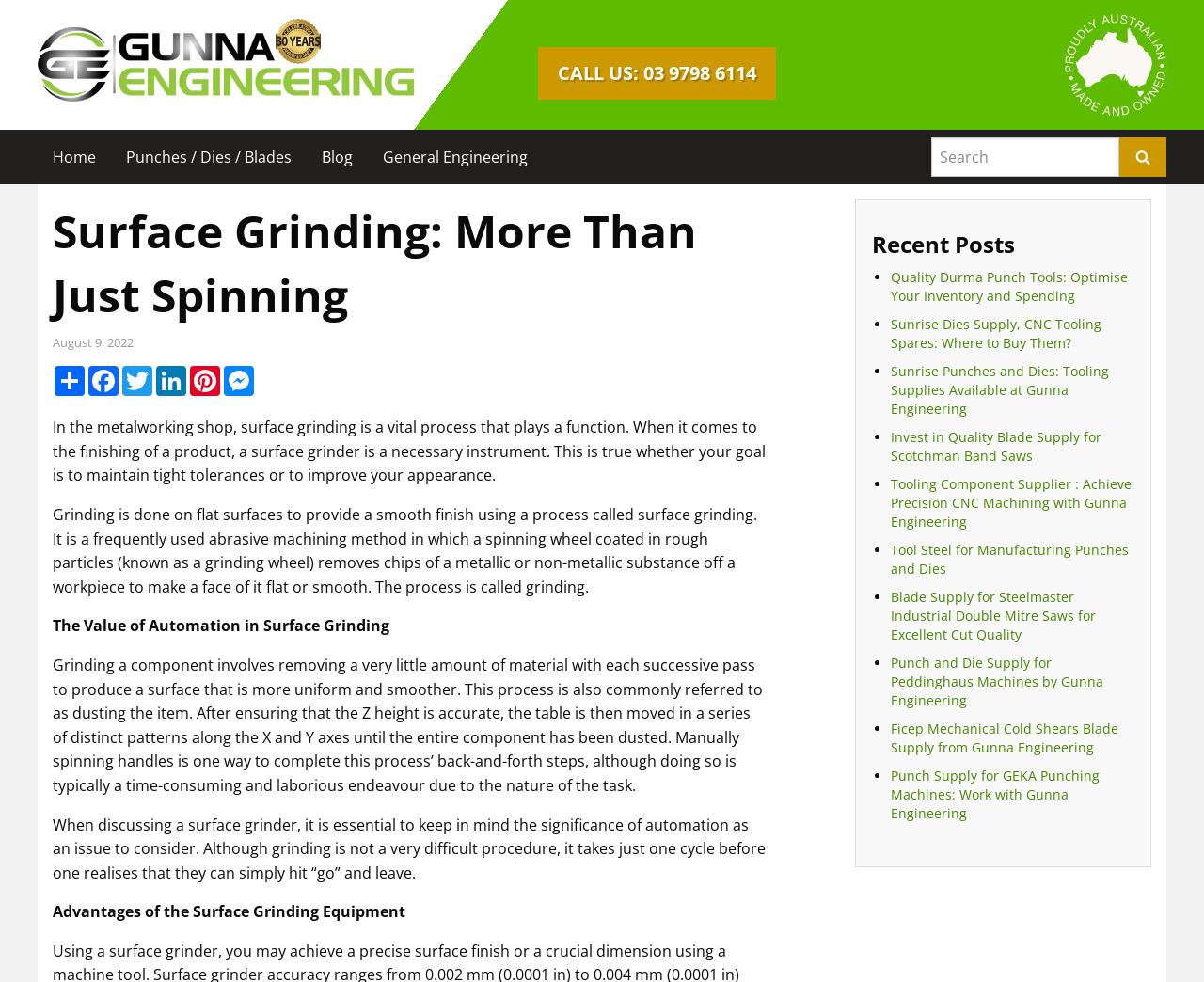Locate the bounding box of the user interface element based on this description: "name="s" placeholder="Search" title="Search for:"".

[0.773, 0.14, 0.93, 0.18]